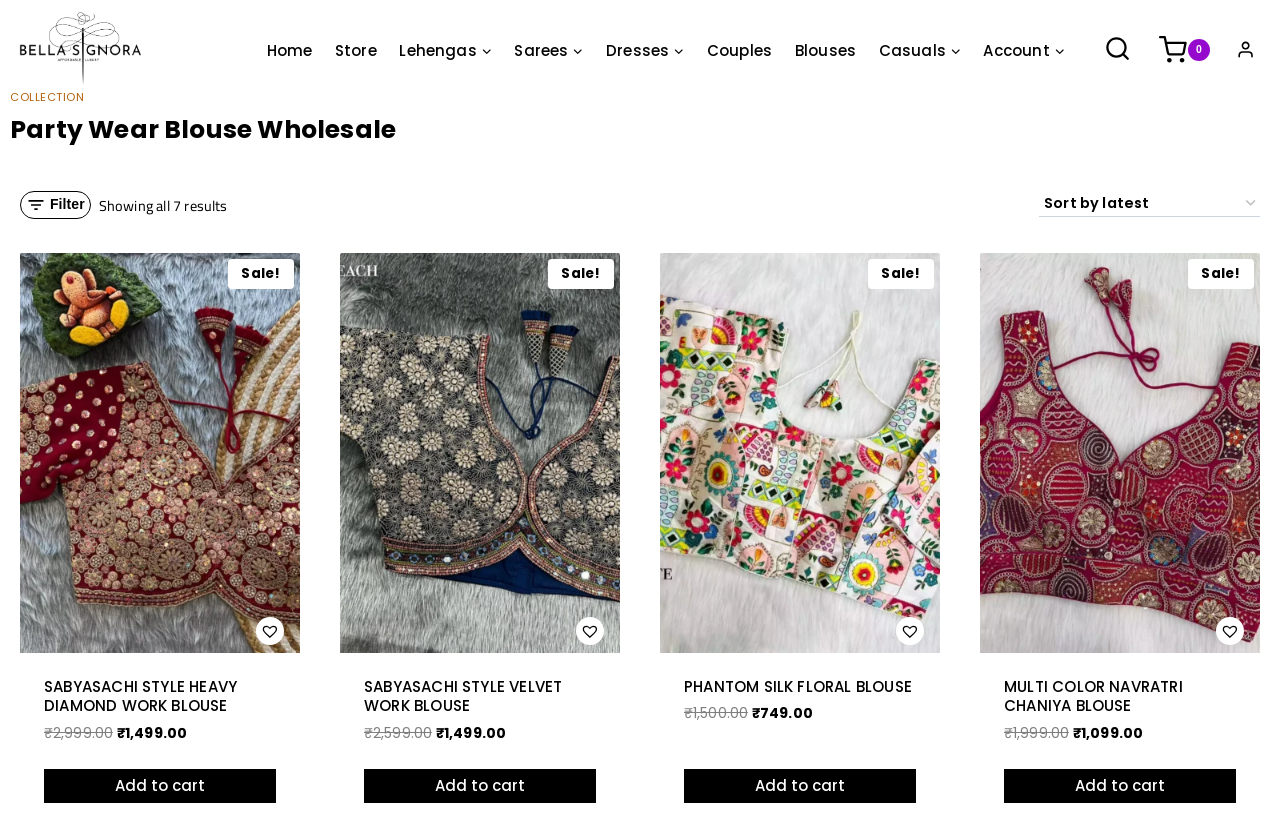Explain in detail what is displayed on the webpage.

This webpage is an online wholesale store for party wear blouses, specifically showcasing a collection of blouses from Bella Signora. At the top left corner, there is a logo of Bella Signora, accompanied by a navigation menu with links to various categories such as Home, Store, Lehengas, Sarees, Dresses, Couples, Blouses, and Casuals. 

On the top right corner, there are two buttons: a search form button and a shopping cart button with an image of a cart and a count of 0 items. Next to the shopping cart button, there is an account link with an image of a person.

Below the navigation menu, there is a header section with a heading "Party Wear Blouse Wholesale" and a link to a collection page. On the left side of the header section, there is a filter button with an image of a filter icon.

The main content area displays a list of 7 blouses, each with an image, a heading, and a description. The blouses are arranged in a grid layout, with three blouses per row. Each blouse has an "Add to cart" link and an "Add" button. The blouses are also labeled as "Sale!" and have images in different colors.

At the top of the main content area, there is a text "Showing all 7 results" and a dropdown menu to sort the blouses by different criteria.